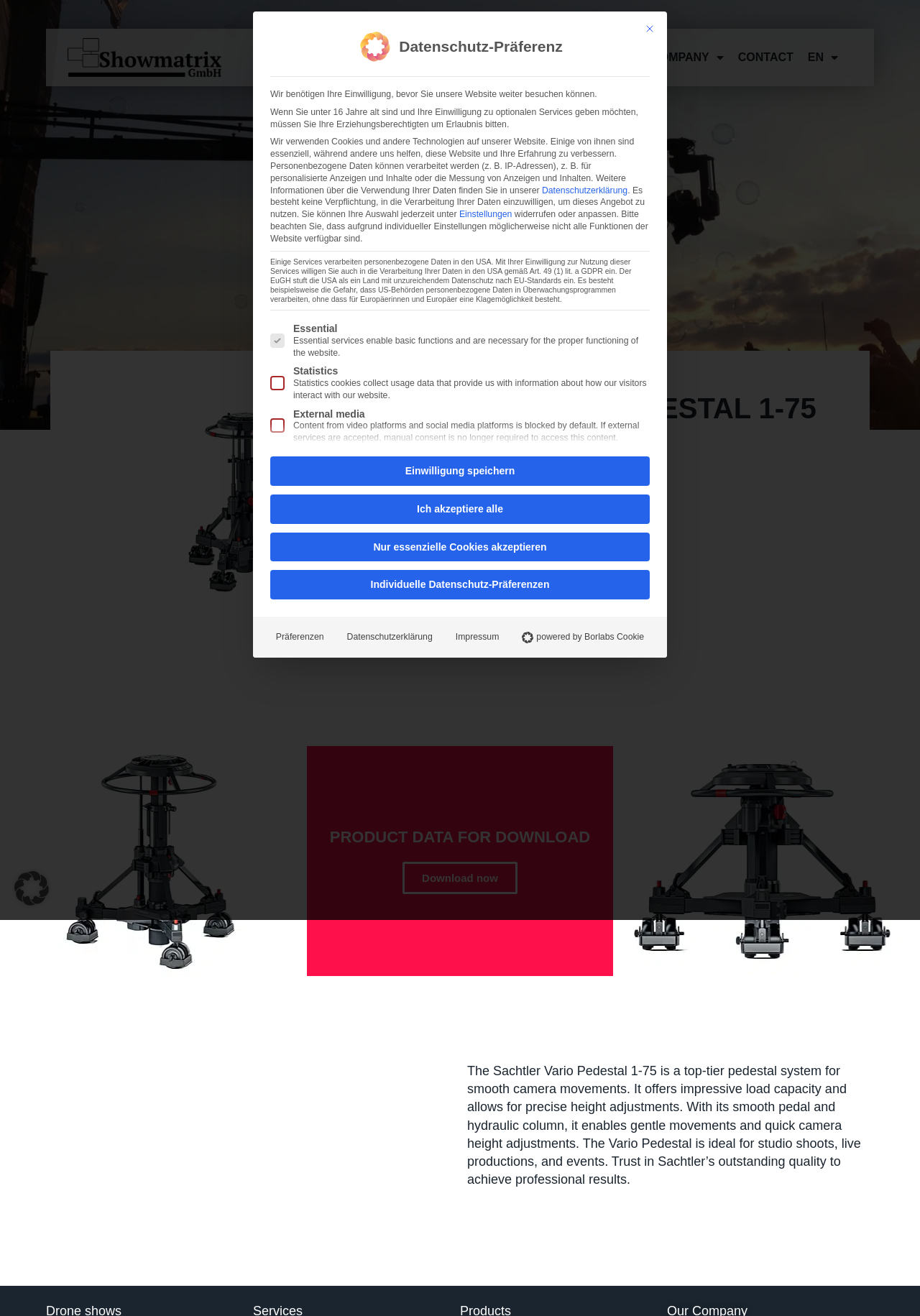Could you provide the bounding box coordinates for the portion of the screen to click to complete this instruction: "Request a product"?

[0.547, 0.408, 0.677, 0.429]